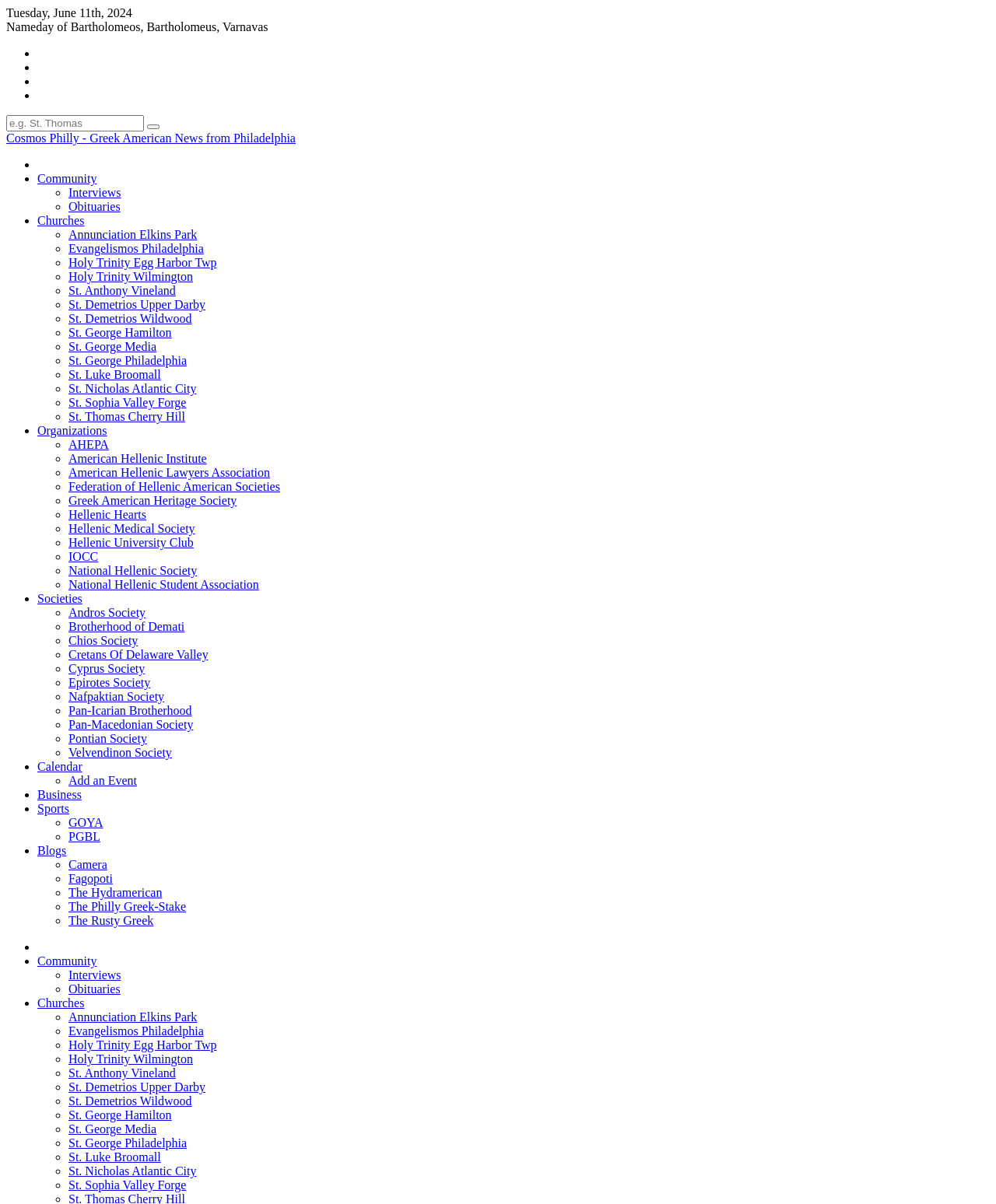Determine the bounding box coordinates of the clickable area required to perform the following instruction: "Learn about the Hellenic Medical Society". The coordinates should be represented as four float numbers between 0 and 1: [left, top, right, bottom].

[0.069, 0.433, 0.196, 0.444]